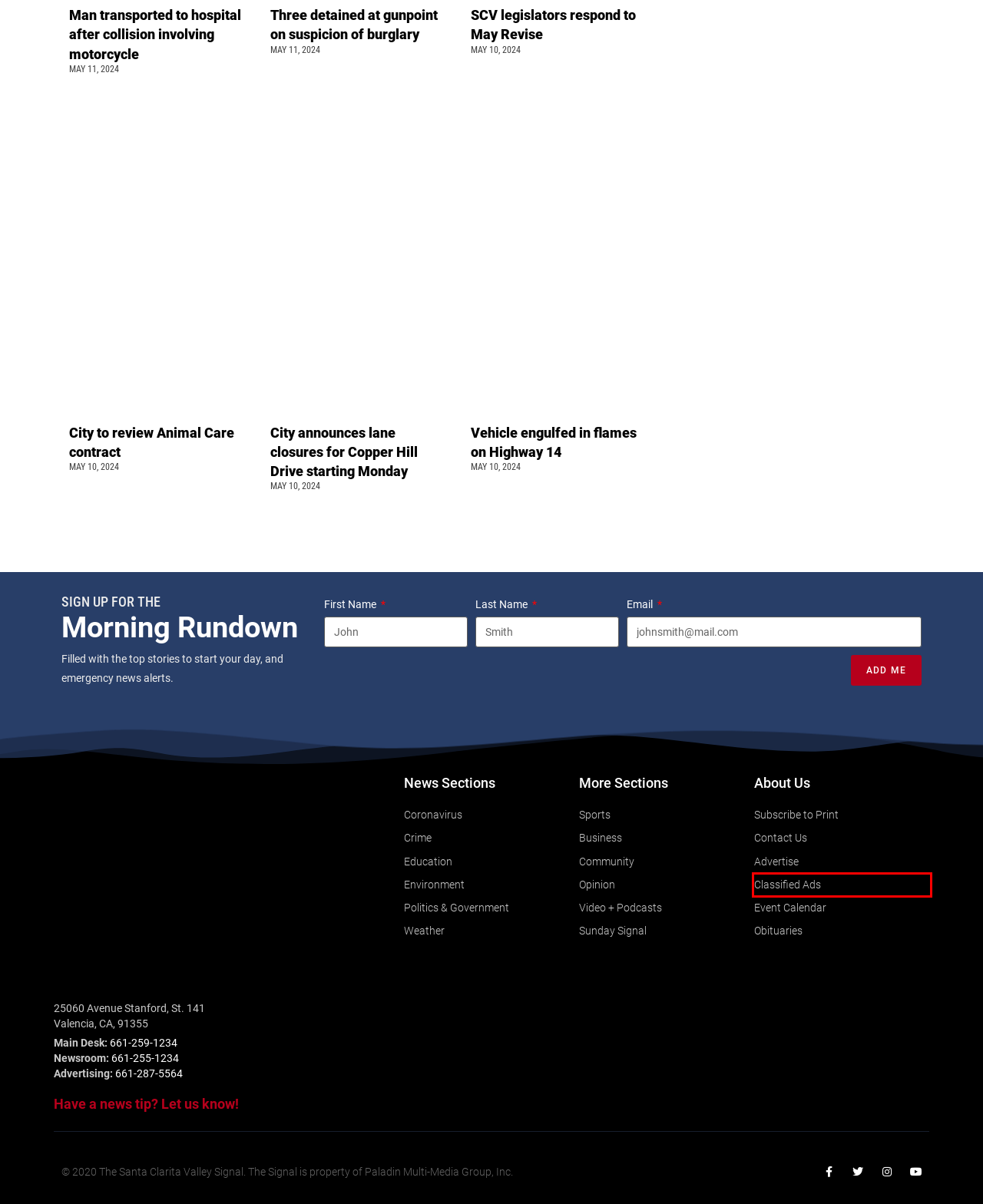Look at the screenshot of a webpage where a red bounding box surrounds a UI element. Your task is to select the best-matching webpage description for the new webpage after you click the element within the bounding box. The available options are:
A. The Santa Clarita Valley Signal –– Classifieds – Santa Clarita Valley's #1 Source for Local News
B. Submit a News Tip | Santa Clarita Valley Signal
C. Coronavirus | Santa Clarita Valley Signal
D. Crime | Santa Clarita Valley Signal
E. Politics & Government | Santa Clarita Valley Signal
F. Weather | Santa Clarita Valley Signal
G. Community | Santa Clarita Valley Signal
H. Education | Santa Clarita Valley Signal

A